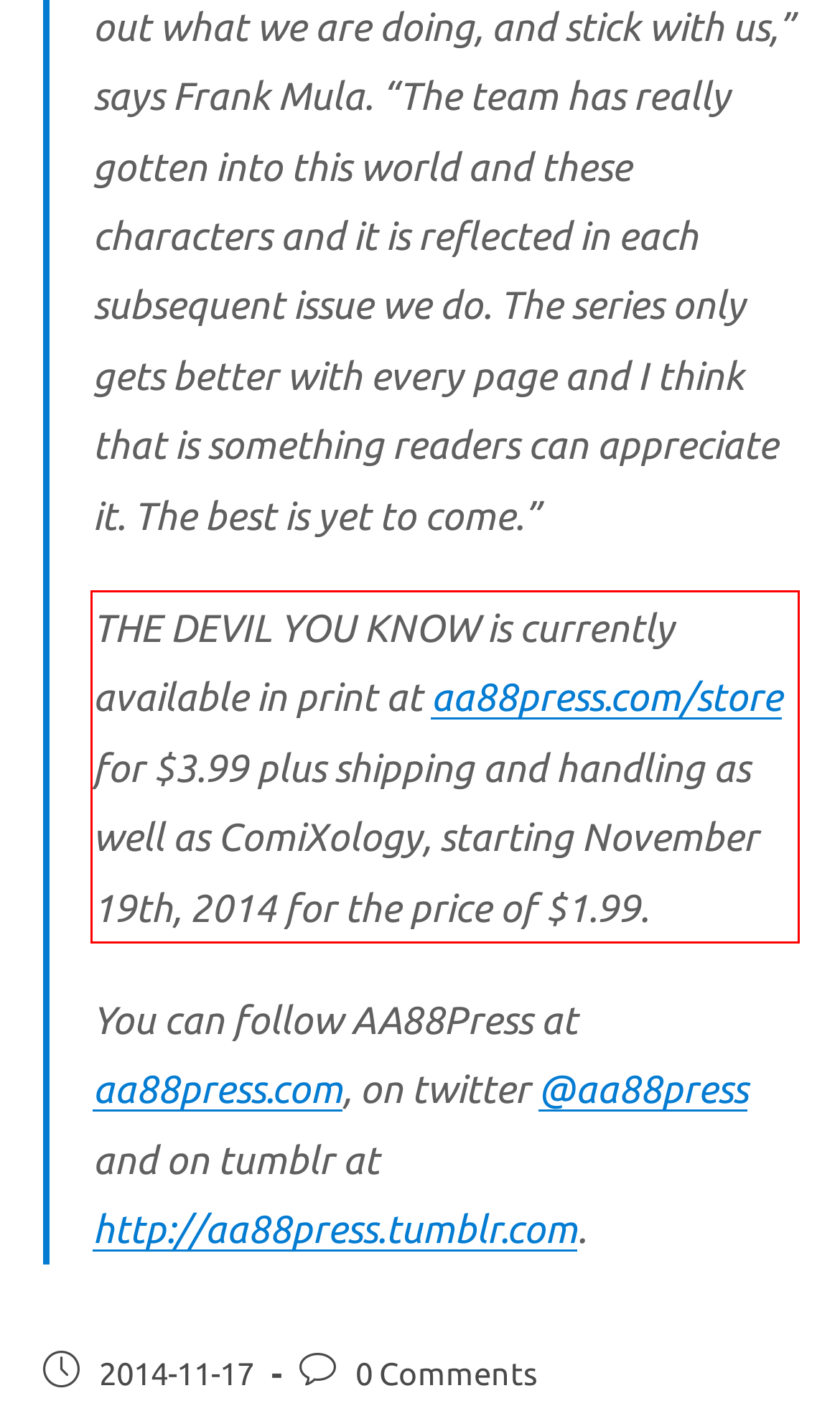Look at the screenshot of the webpage, locate the red rectangle bounding box, and generate the text content that it contains.

THE DEVIL YOU KNOW is currently available in print at aa88press.com/store for $3.99 plus shipping and handling as well as ComiXology, starting November 19th, 2014 for the price of $1.99.